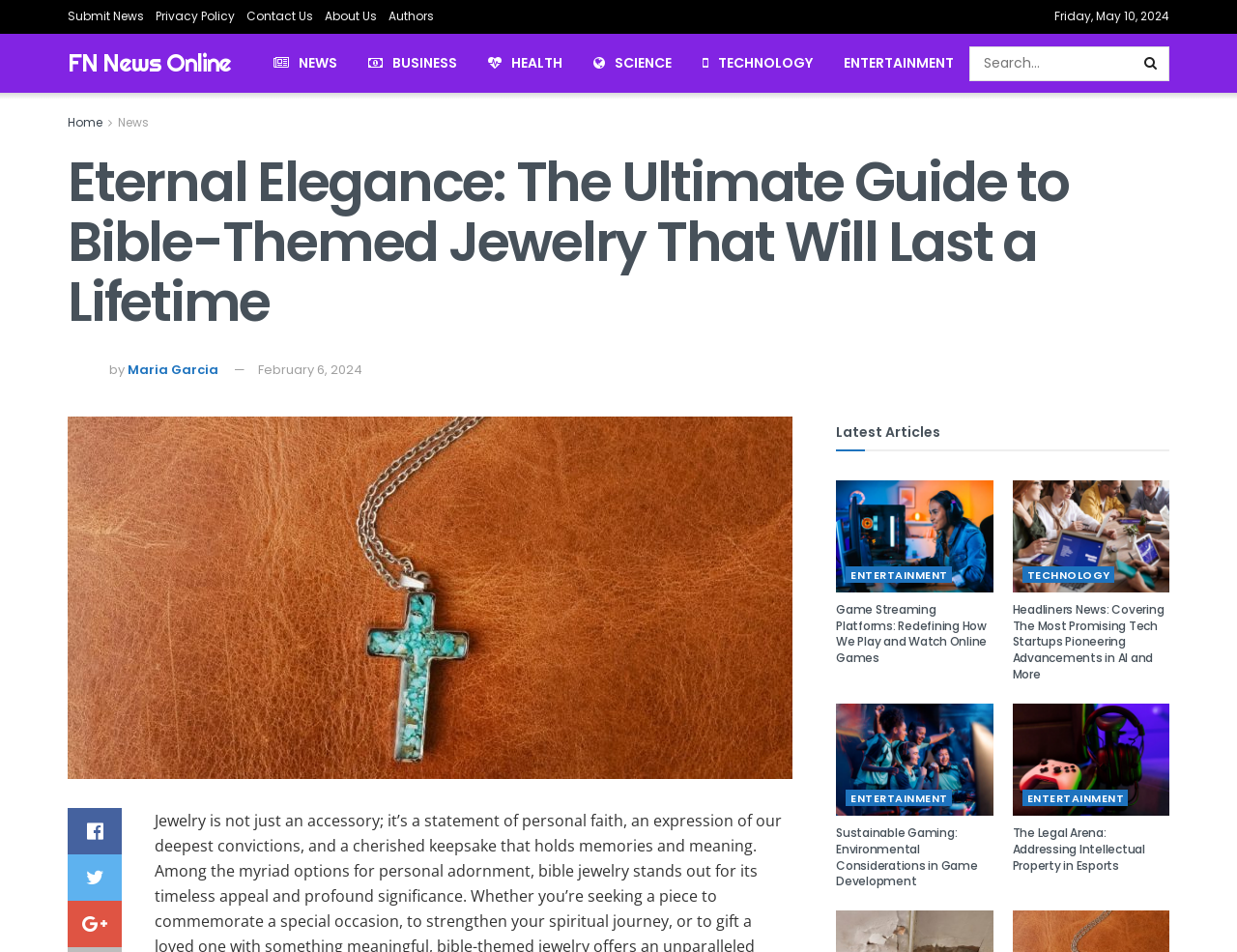Determine the bounding box coordinates for the area you should click to complete the following instruction: "Read the article about Game Streaming Platforms".

[0.676, 0.504, 0.803, 0.622]